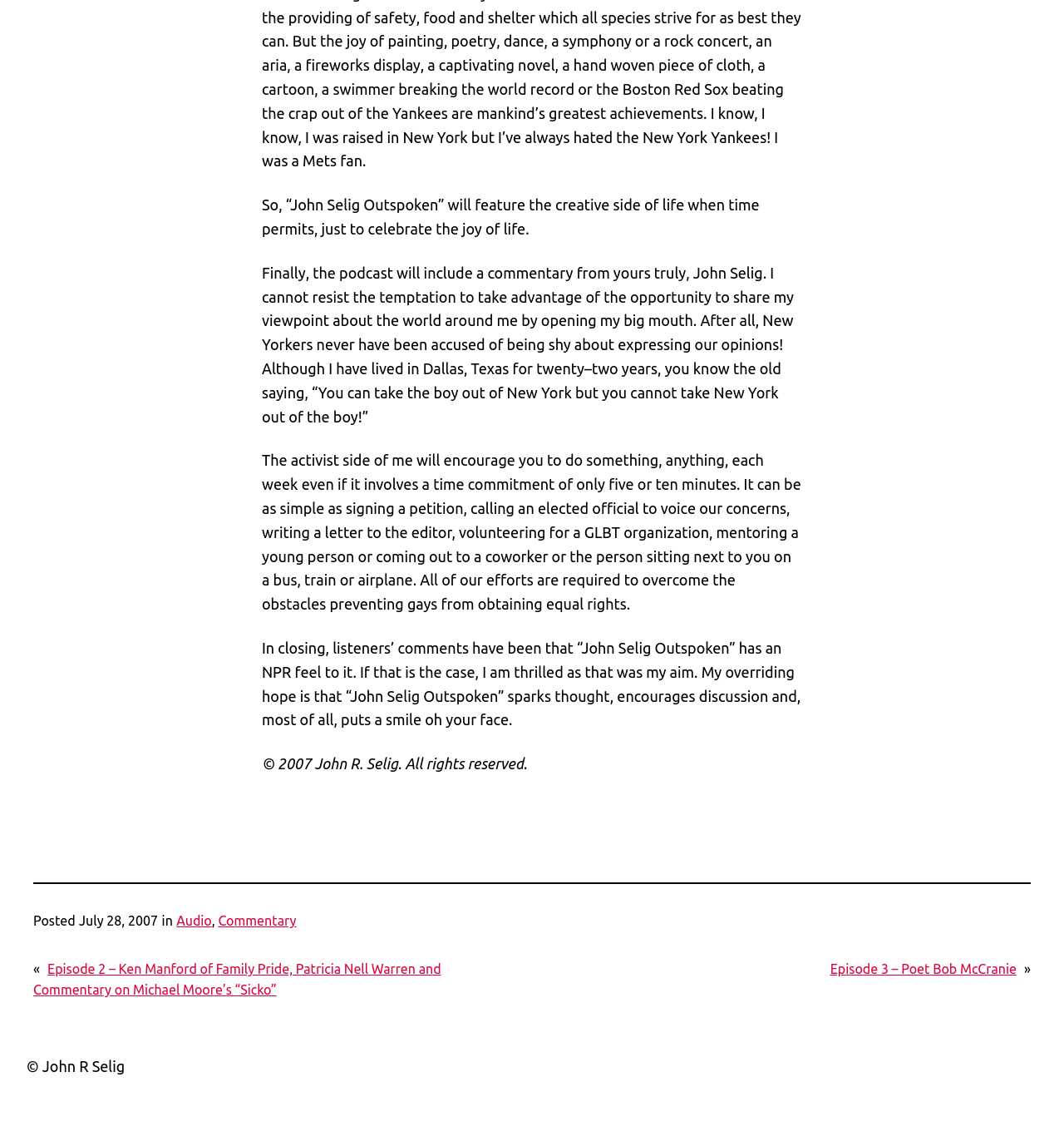What is the author's goal for the podcast?
Analyze the image and provide a thorough answer to the question.

The author's goal is mentioned in the fourth StaticText element, which says 'My overriding hope is that “John Selig Outspoken” sparks thought, encourages discussion and, most of all, puts a smile on your face.'